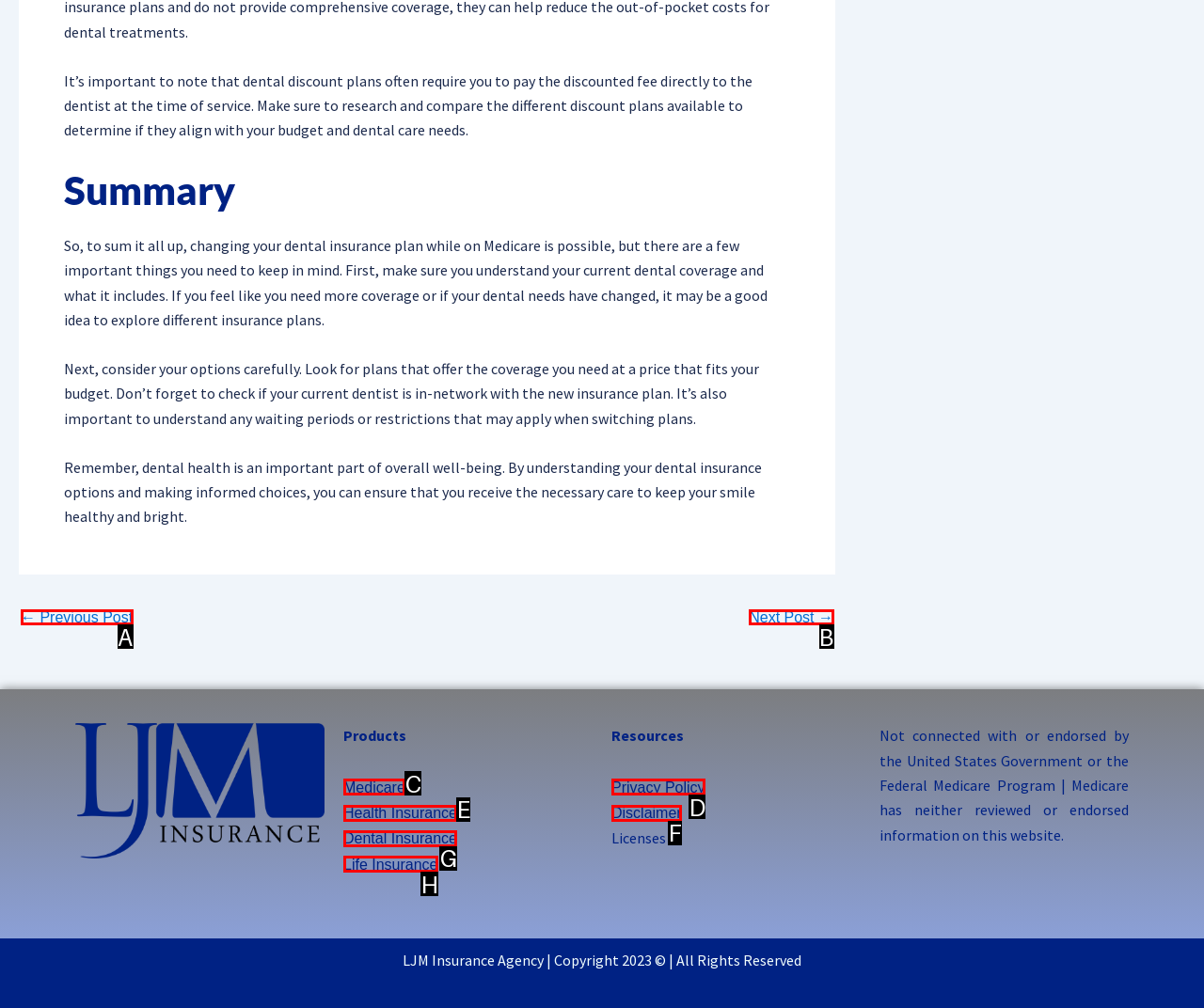Given the description: Medicare, select the HTML element that matches it best. Reply with the letter of the chosen option directly.

C